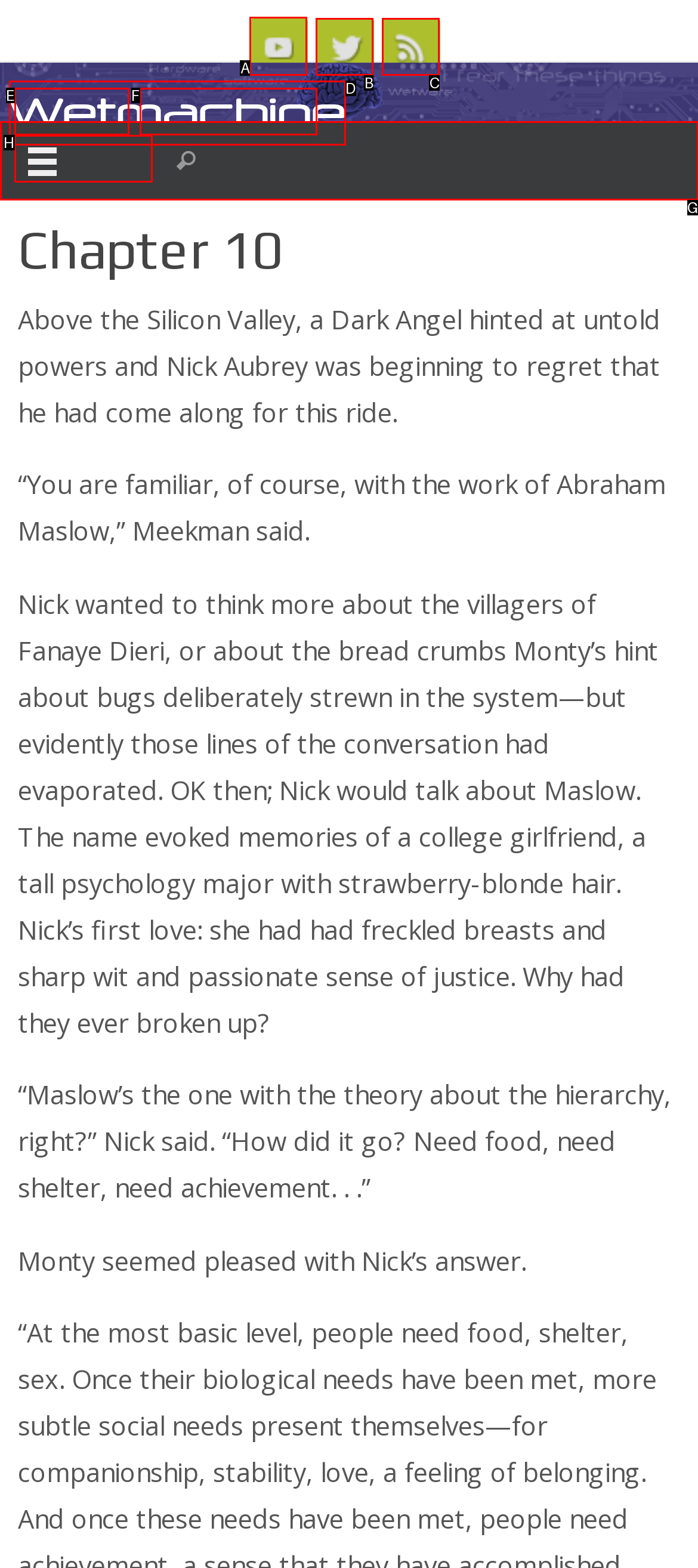Tell me which one HTML element I should click to complete the following task: Click the YouTube link
Answer with the option's letter from the given choices directly.

A